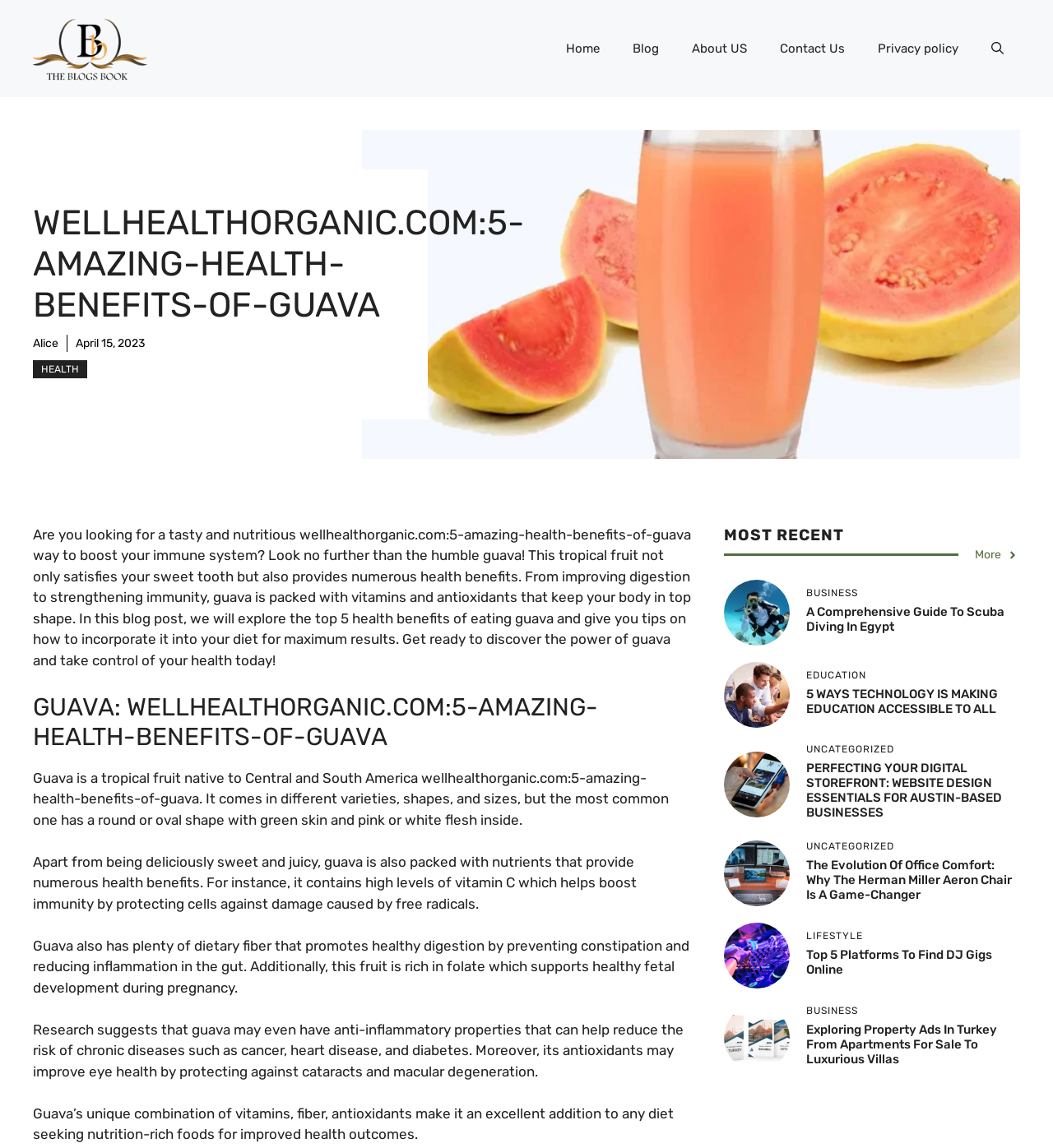What is the date of the current article?
Provide a short answer using one word or a brief phrase based on the image.

April 15, 2023